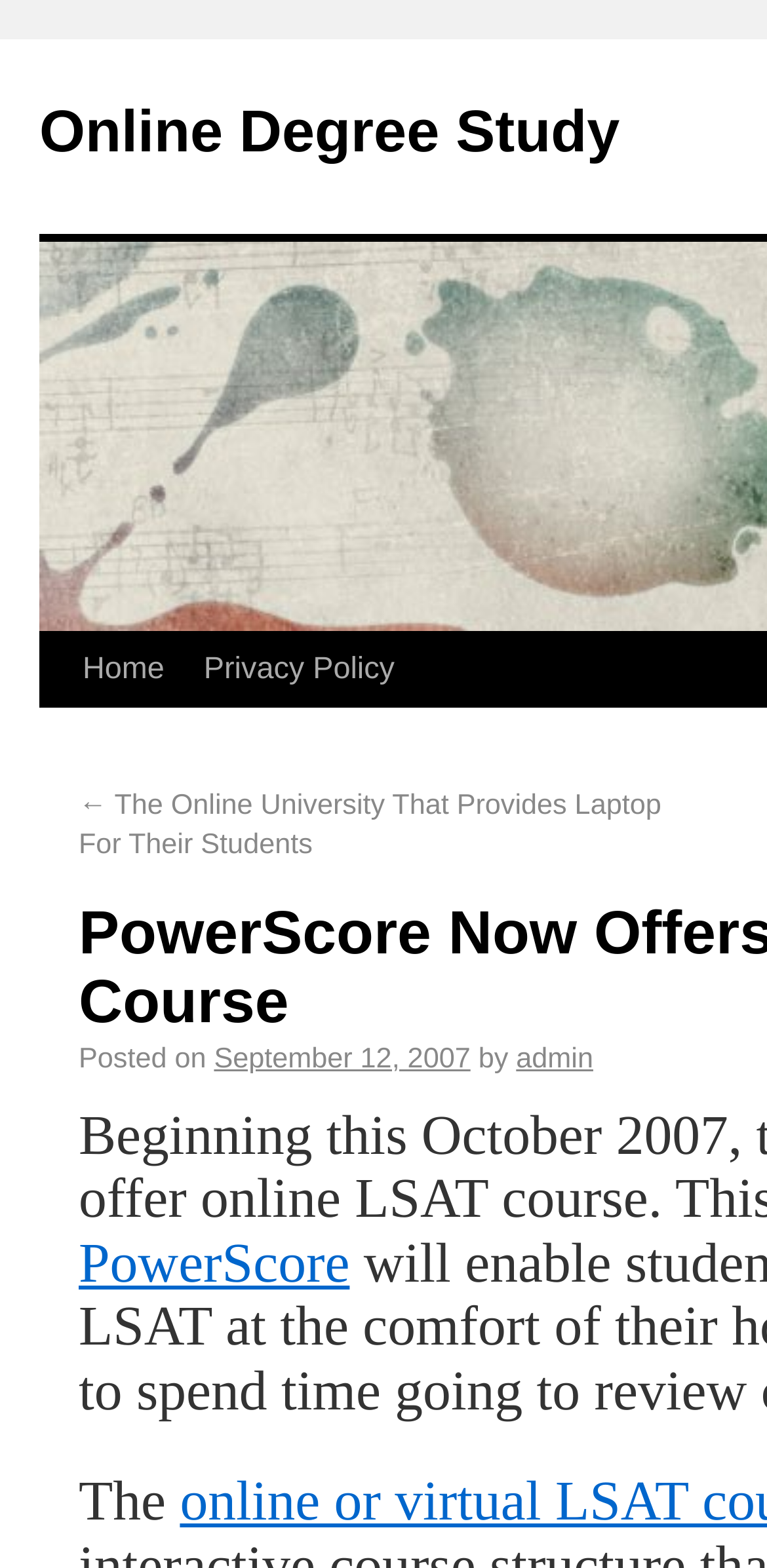Given the webpage screenshot and the description, determine the bounding box coordinates (top-left x, top-left y, bottom-right x, bottom-right y) that define the location of the UI element matching this description: Privacy Policy

[0.222, 0.404, 0.481, 0.499]